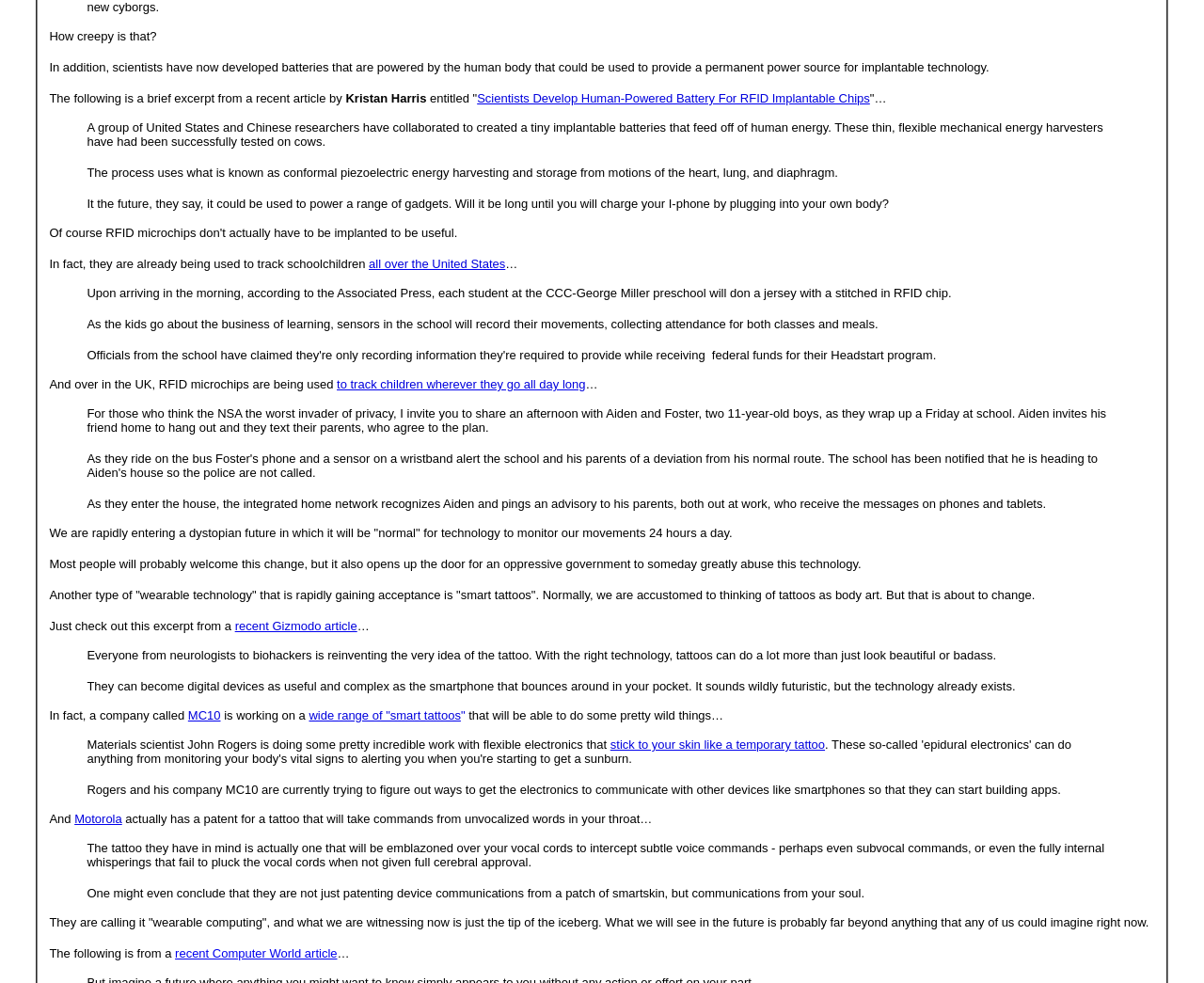With reference to the image, please provide a detailed answer to the following question: What is the term used to describe the technology discussed in the article?

The article refers to the technology discussed as 'wearable computing', which includes the use of implantable chips, smart tattoos, and other devices that can be worn on or in the body to monitor and interact with the user.